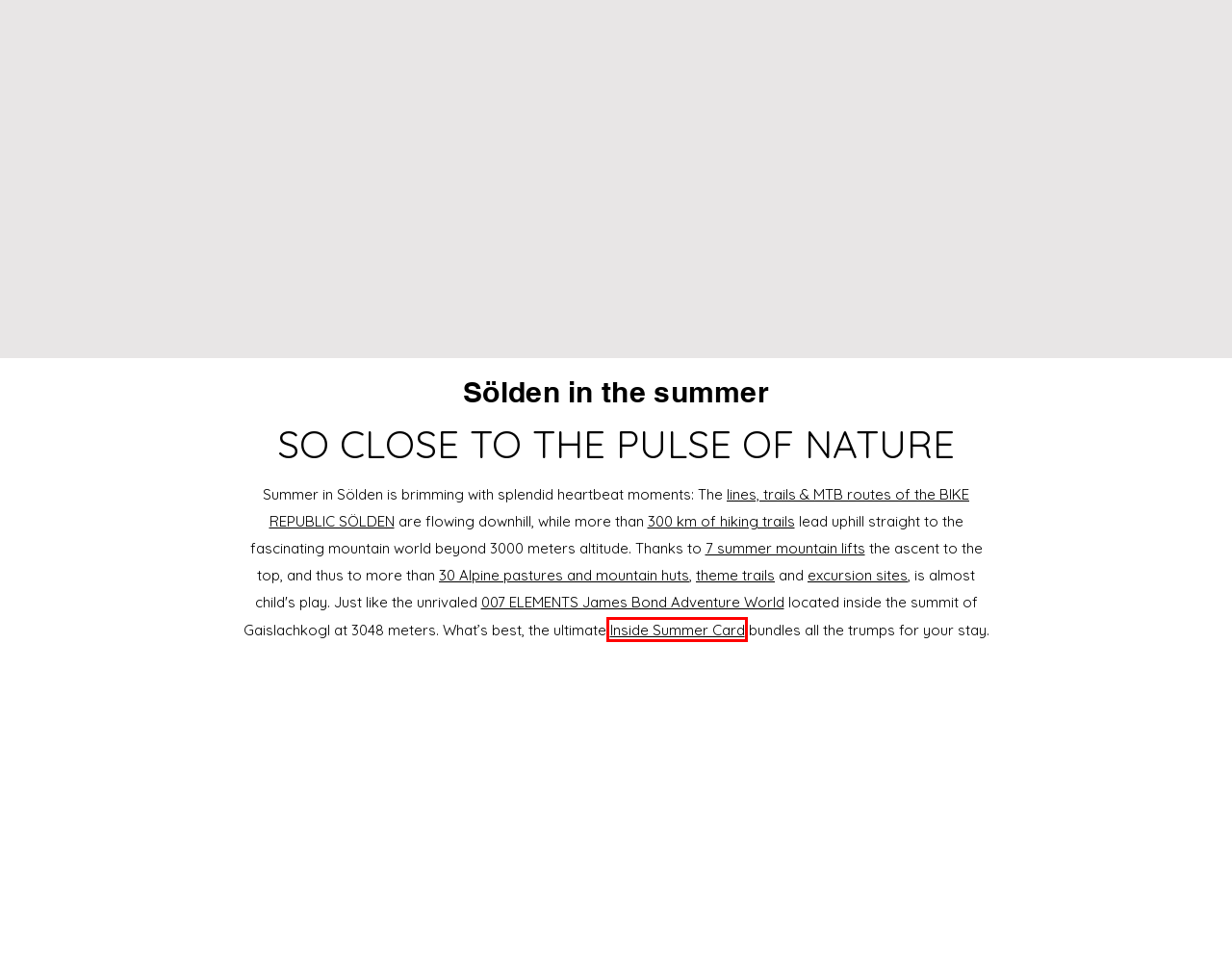Examine the screenshot of a webpage with a red bounding box around a UI element. Select the most accurate webpage description that corresponds to the new page after clicking the highlighted element. Here are the choices:
A. Places of interest in Sölden and Ötztal, Tirol, Austria
B. Summer Card | Ötztal | soelden.com
C. Theme trails in Sölden, Ötztal, Tirol
D. Alpine Pastures & Huts in Sölden, Tirol
E. Hiking routes & tours in Sölden, Tirol, Austria
F. Summer mountain lifts in Sölden, Ötztal, Tirol
G. Trails in the BIKE REPUBLIC / Endless trail variety
H. 007 ELEMENTS | cinematic installation Sölden Tirol Austria

B